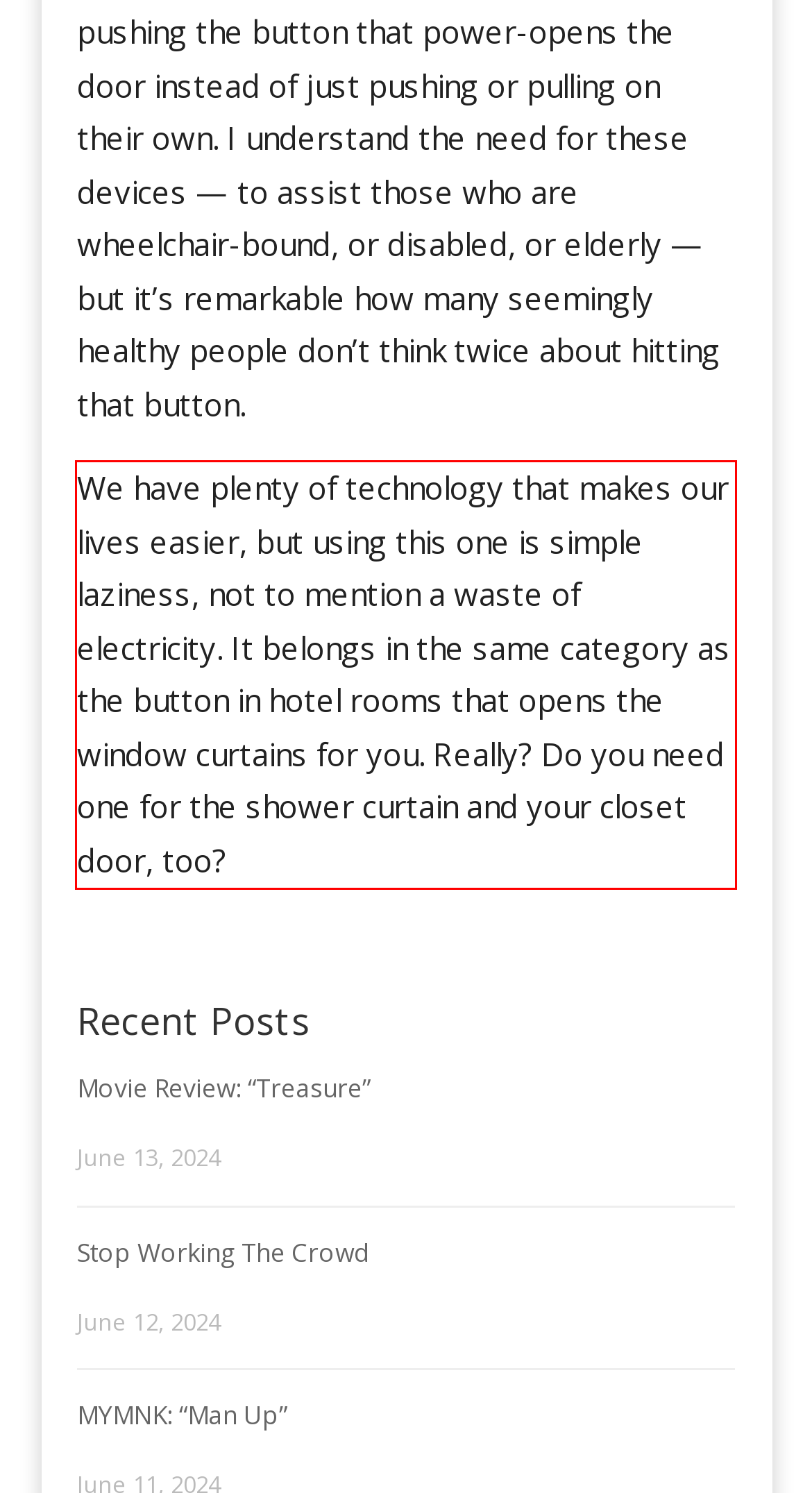Within the screenshot of the webpage, locate the red bounding box and use OCR to identify and provide the text content inside it.

We have plenty of technology that makes our lives easier, but using this one is simple laziness, not to mention a waste of electricity. It belongs in the same category as the button in hotel rooms that opens the window curtains for you. Really? Do you need one for the shower curtain and your closet door, too?